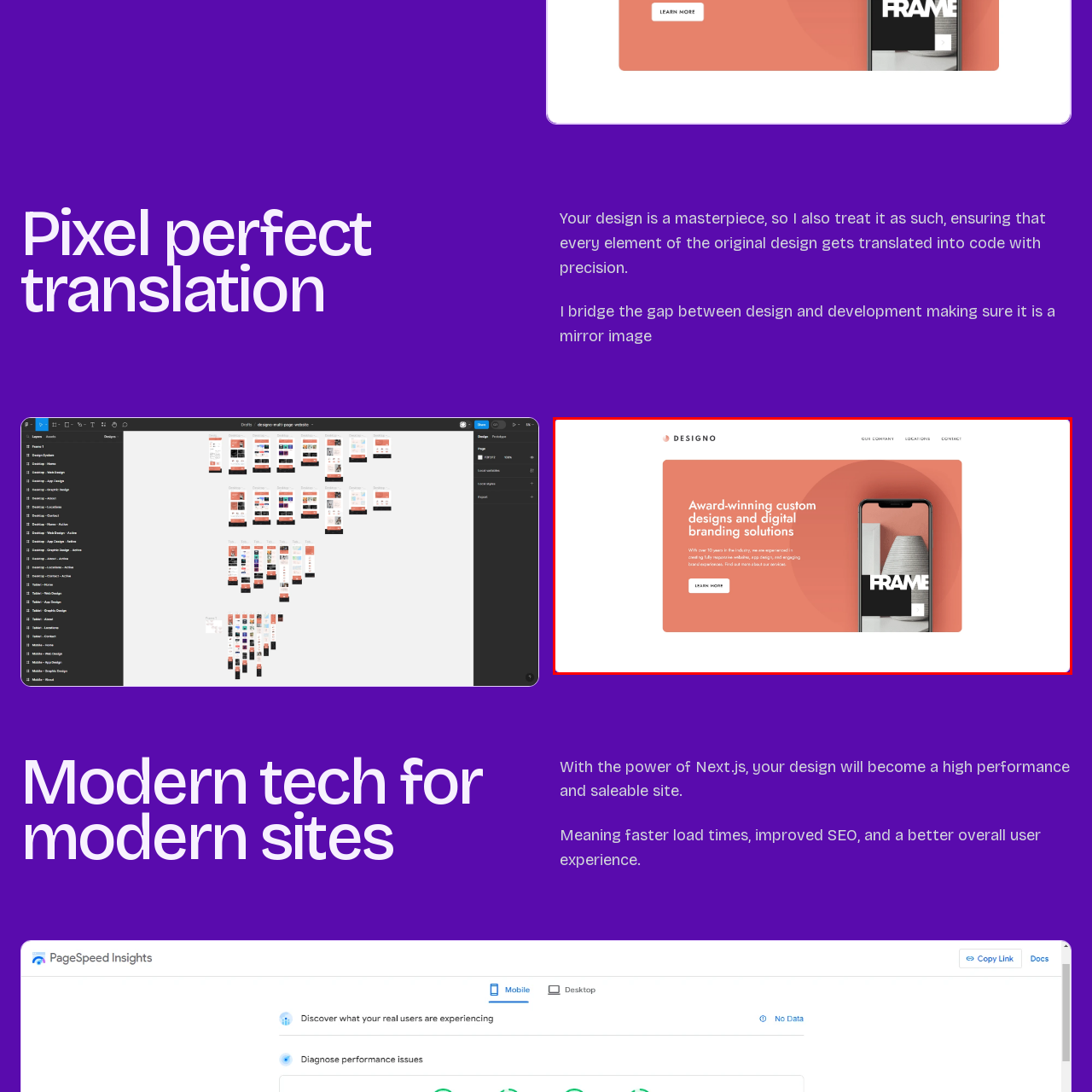Observe the image area highlighted by the pink border and answer the ensuing question in detail, using the visual cues: 
What action is encouraged by the call-to-action button?

The call-to-action button invites visitors to 'LEARN MORE', encouraging potential clients to explore Designo's services further.